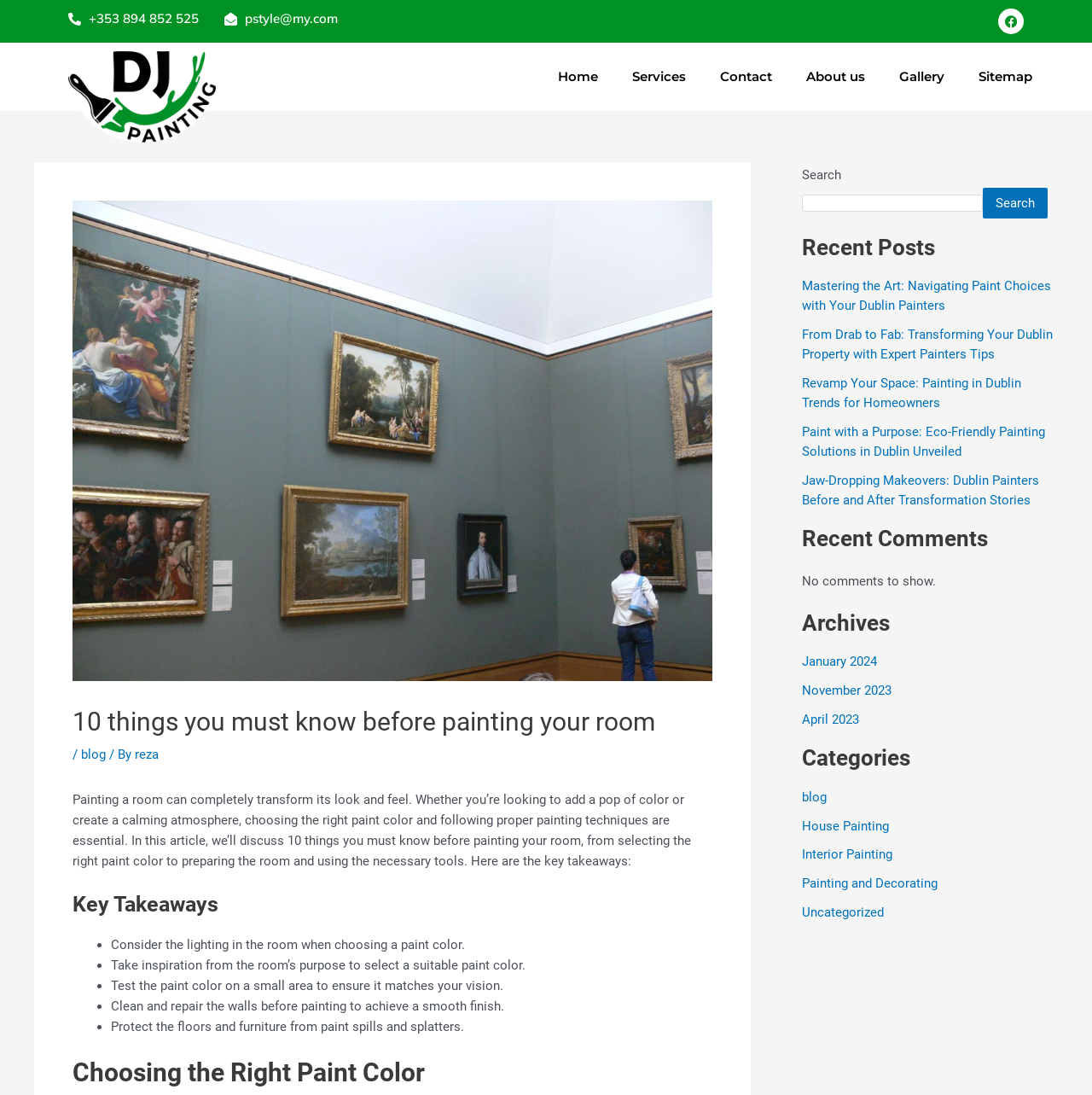Find the bounding box coordinates of the element's region that should be clicked in order to follow the given instruction: "Contact us". The coordinates should consist of four float numbers between 0 and 1, i.e., [left, top, right, bottom].

[0.659, 0.039, 0.707, 0.101]